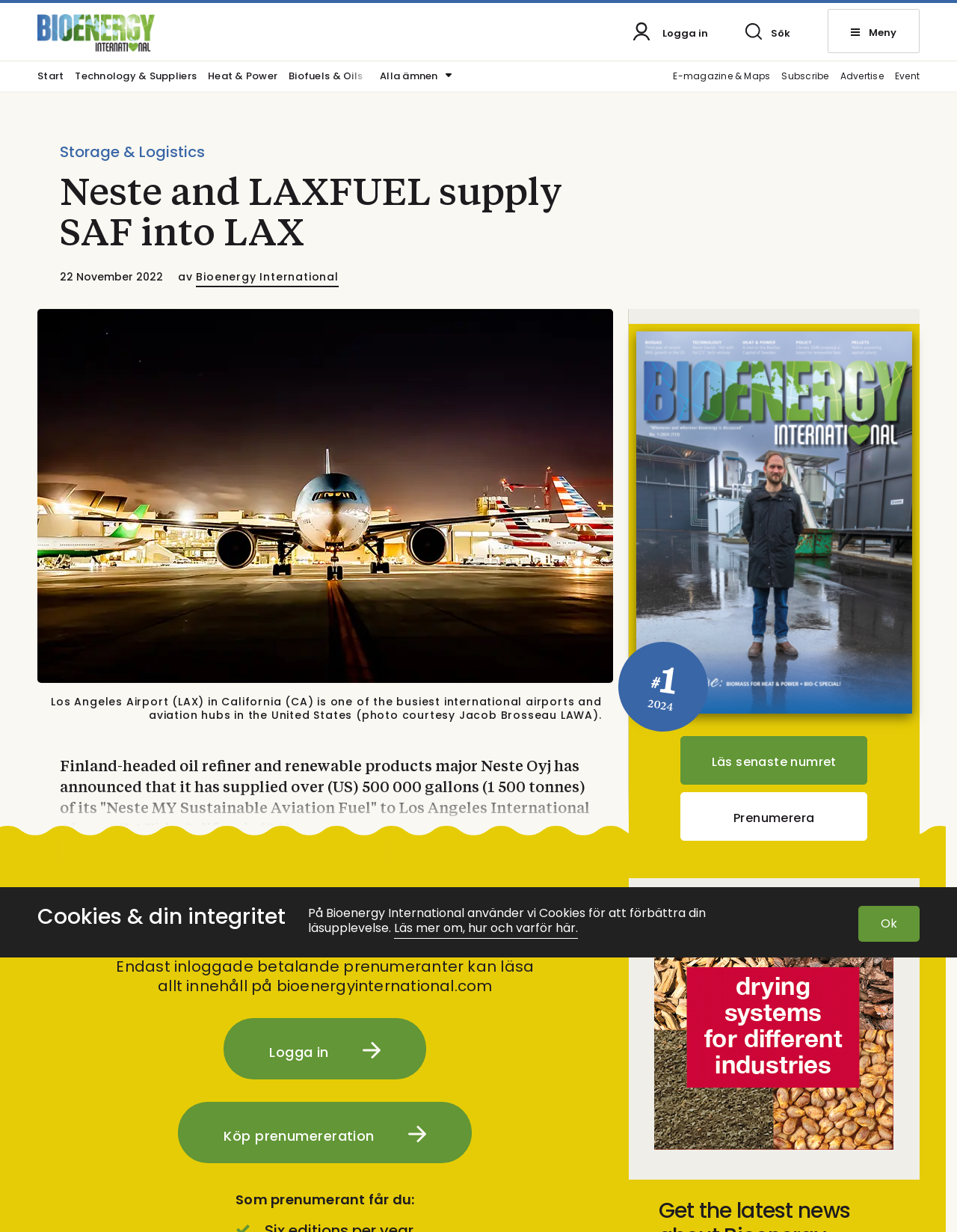Calculate the bounding box coordinates for the UI element based on the following description: "alt="Bioenergy International"". Ensure the coordinates are four float numbers between 0 and 1, i.e., [left, top, right, bottom].

[0.039, 0.012, 0.162, 0.042]